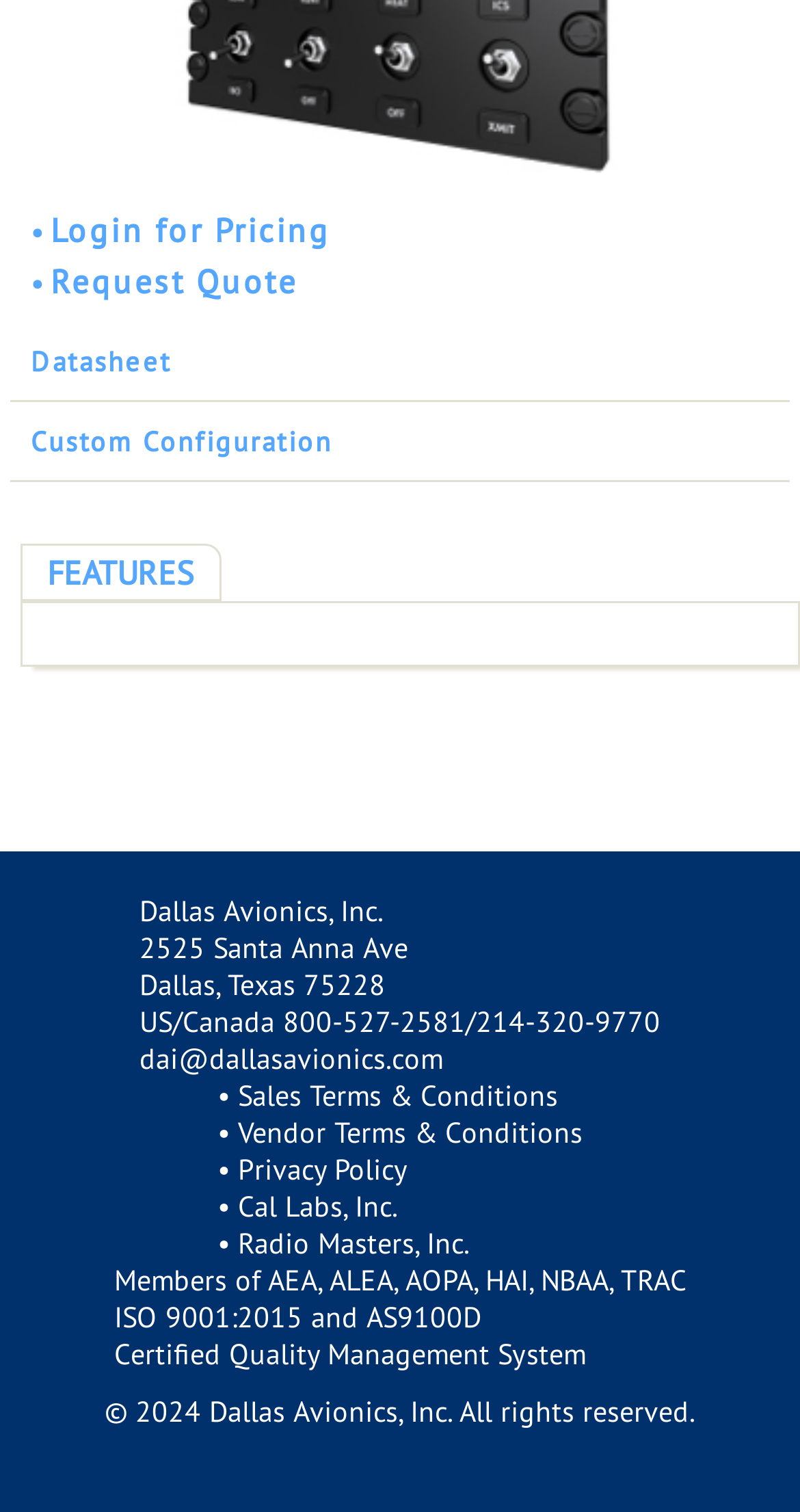How many links are there in the footer section?
Look at the image and respond with a one-word or short-phrase answer.

11